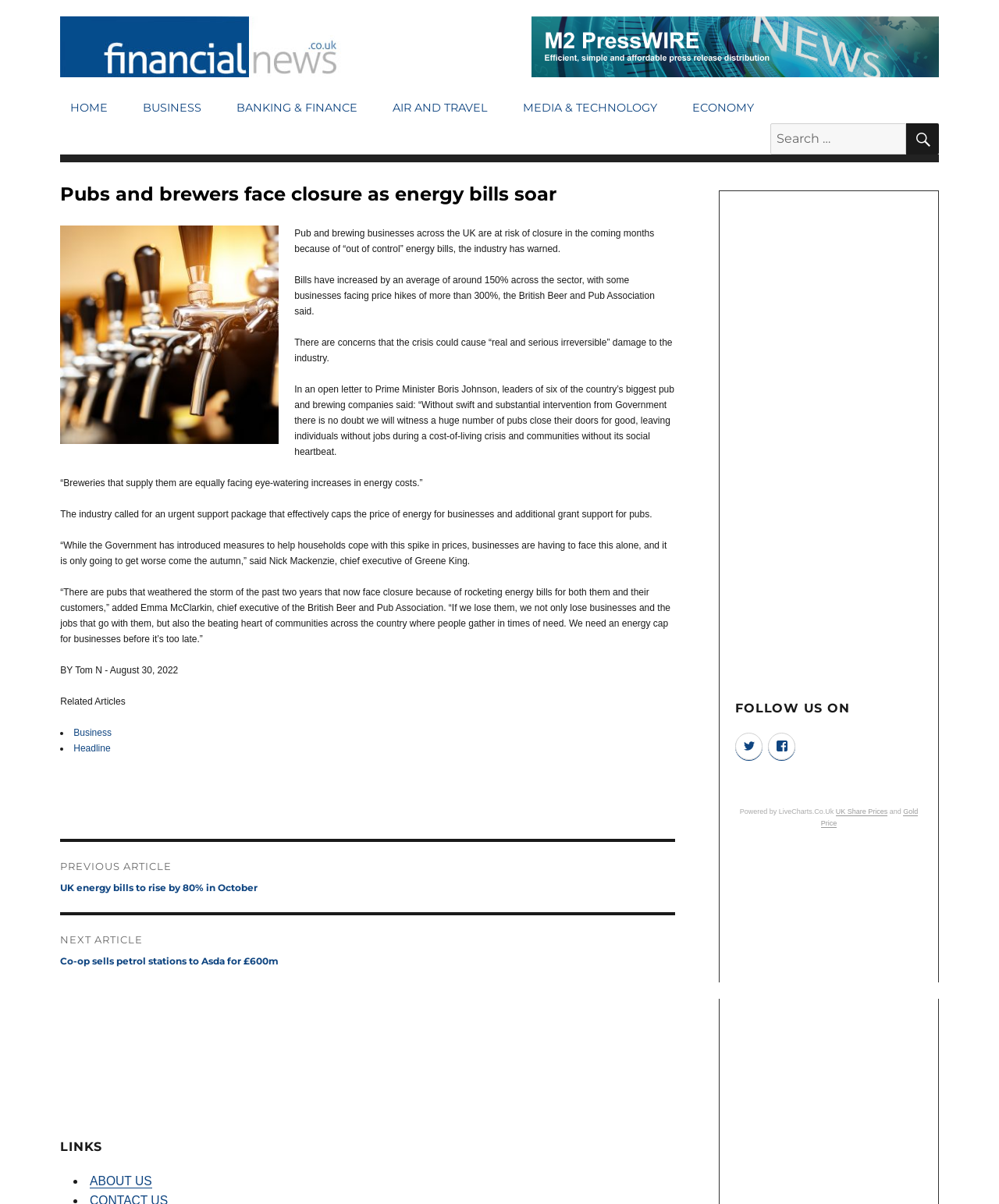Find the bounding box coordinates for the element that must be clicked to complete the instruction: "Search for something". The coordinates should be four float numbers between 0 and 1, indicated as [left, top, right, bottom].

None